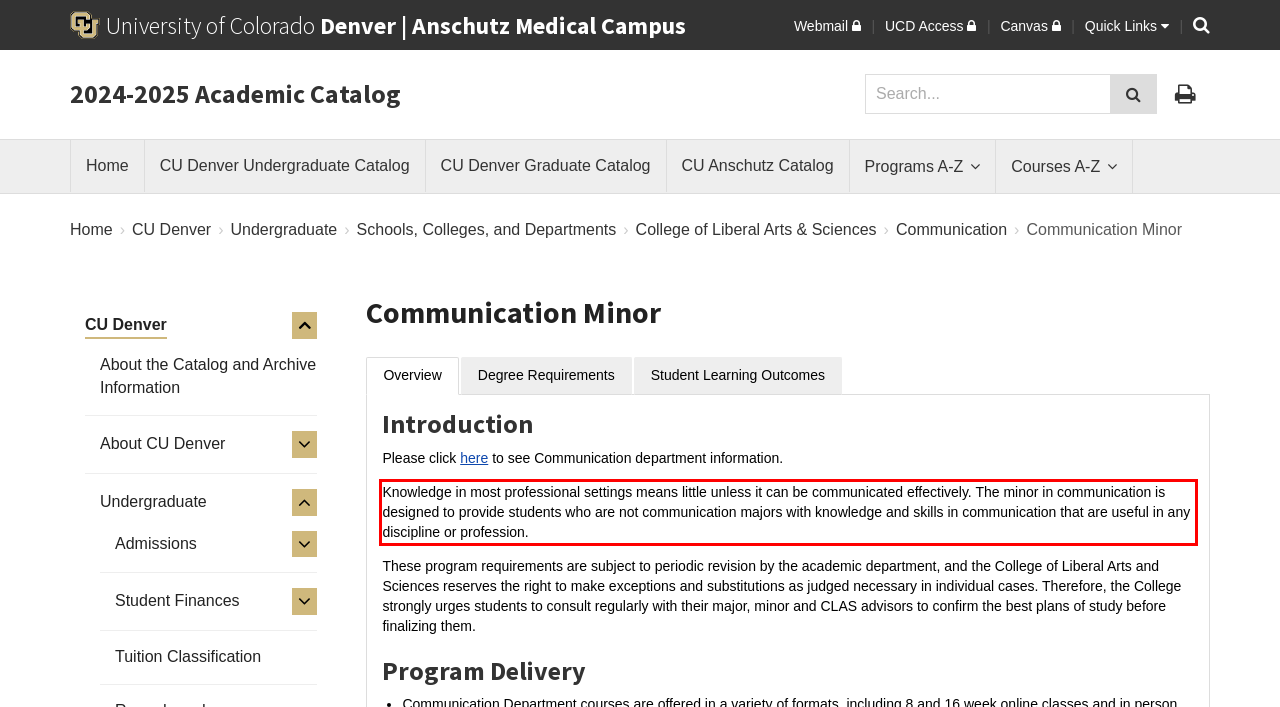Please identify and extract the text content from the UI element encased in a red bounding box on the provided webpage screenshot.

Knowledge in most professional settings means little unless it can be communicated effectively. The minor in communication is designed to provide students who are not communication majors with knowledge and skills in communication that are useful in any discipline or profession.